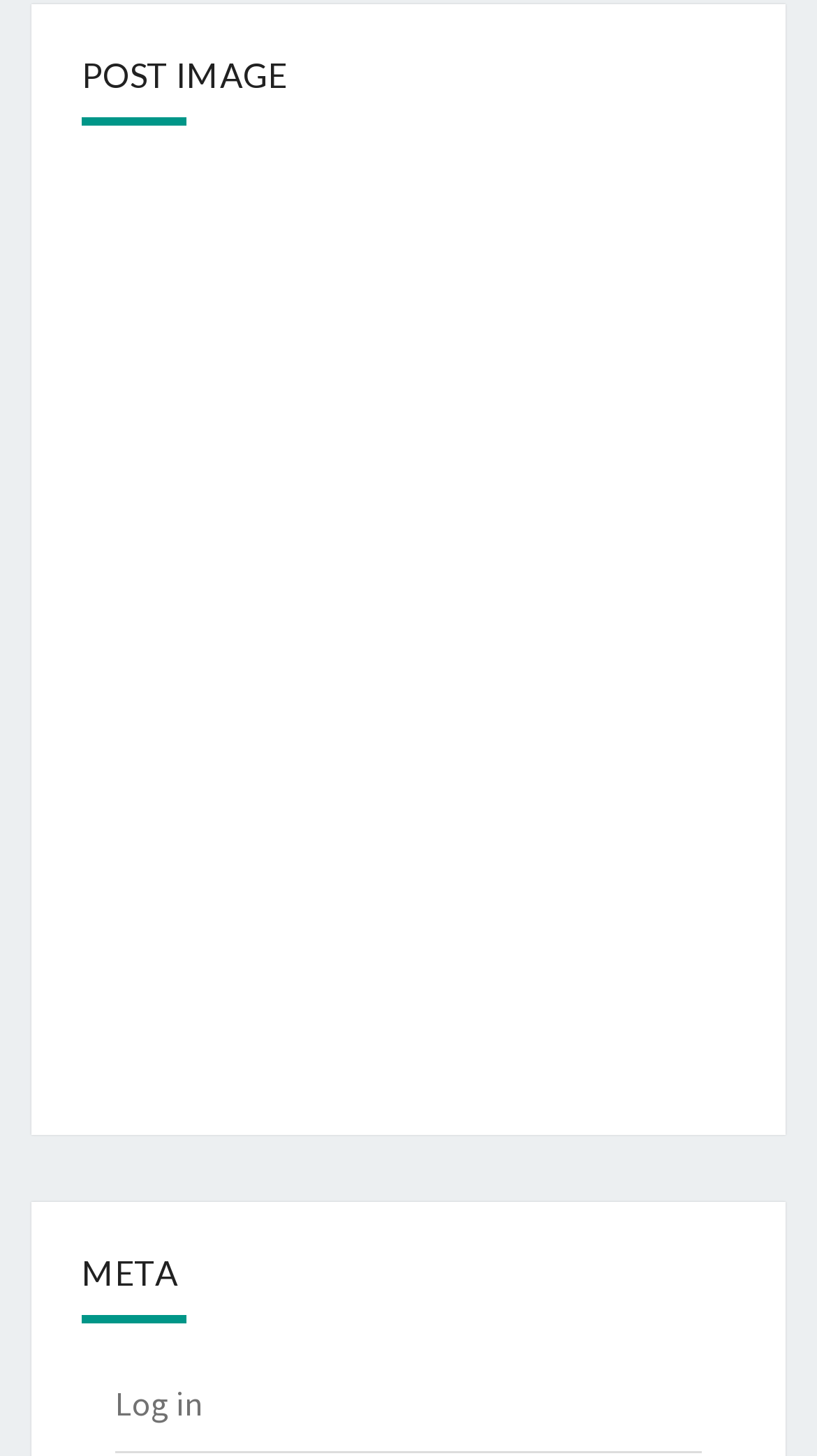Identify the bounding box coordinates of the clickable region necessary to fulfill the following instruction: "Click on the 'car loan' link". The bounding box coordinates should be four float numbers between 0 and 1, i.e., [left, top, right, bottom].

[0.114, 0.168, 0.352, 0.196]